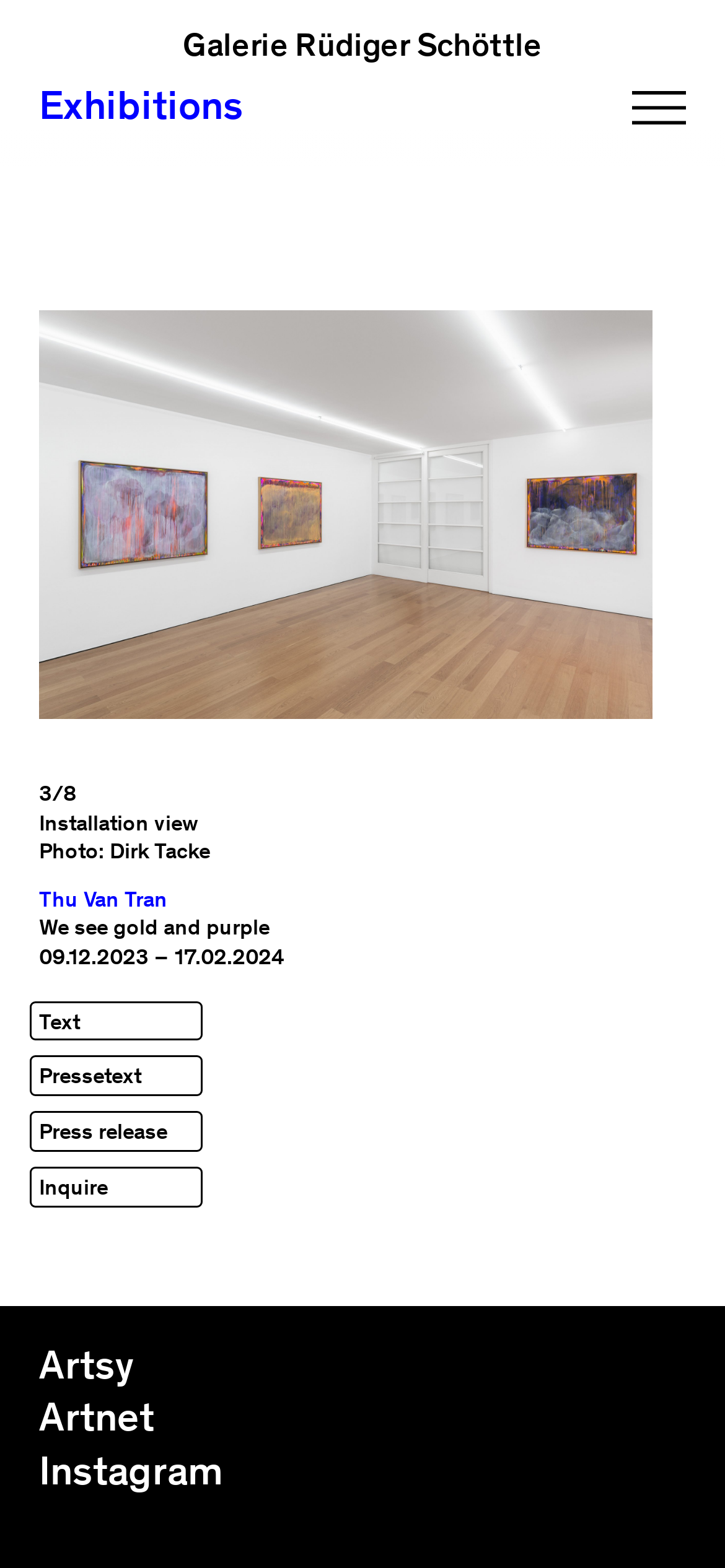What is the title of the exhibition?
Using the visual information, respond with a single word or phrase.

We see gold and purple